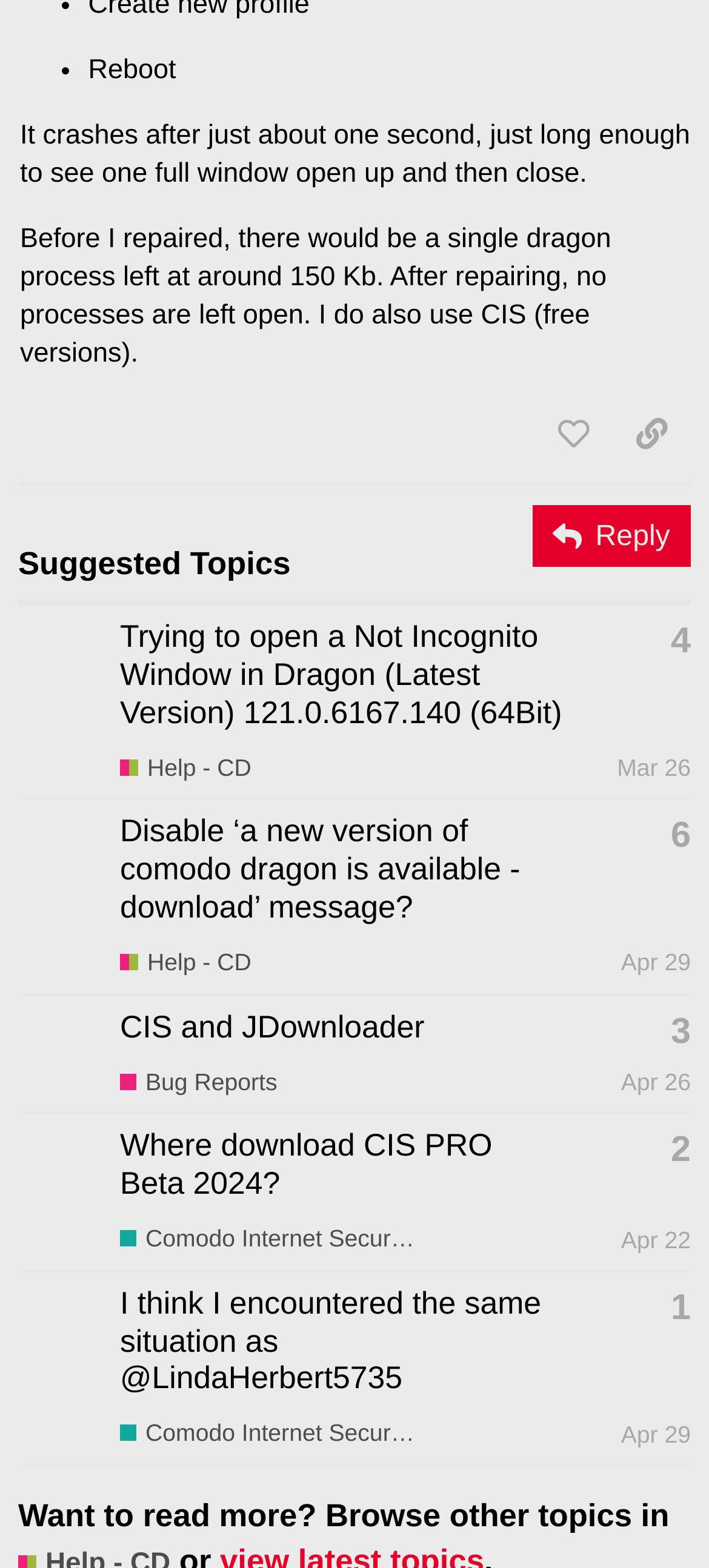Find the bounding box coordinates of the element's region that should be clicked in order to follow the given instruction: "Share a link to this post". The coordinates should consist of four float numbers between 0 and 1, i.e., [left, top, right, bottom].

[0.864, 0.255, 0.974, 0.299]